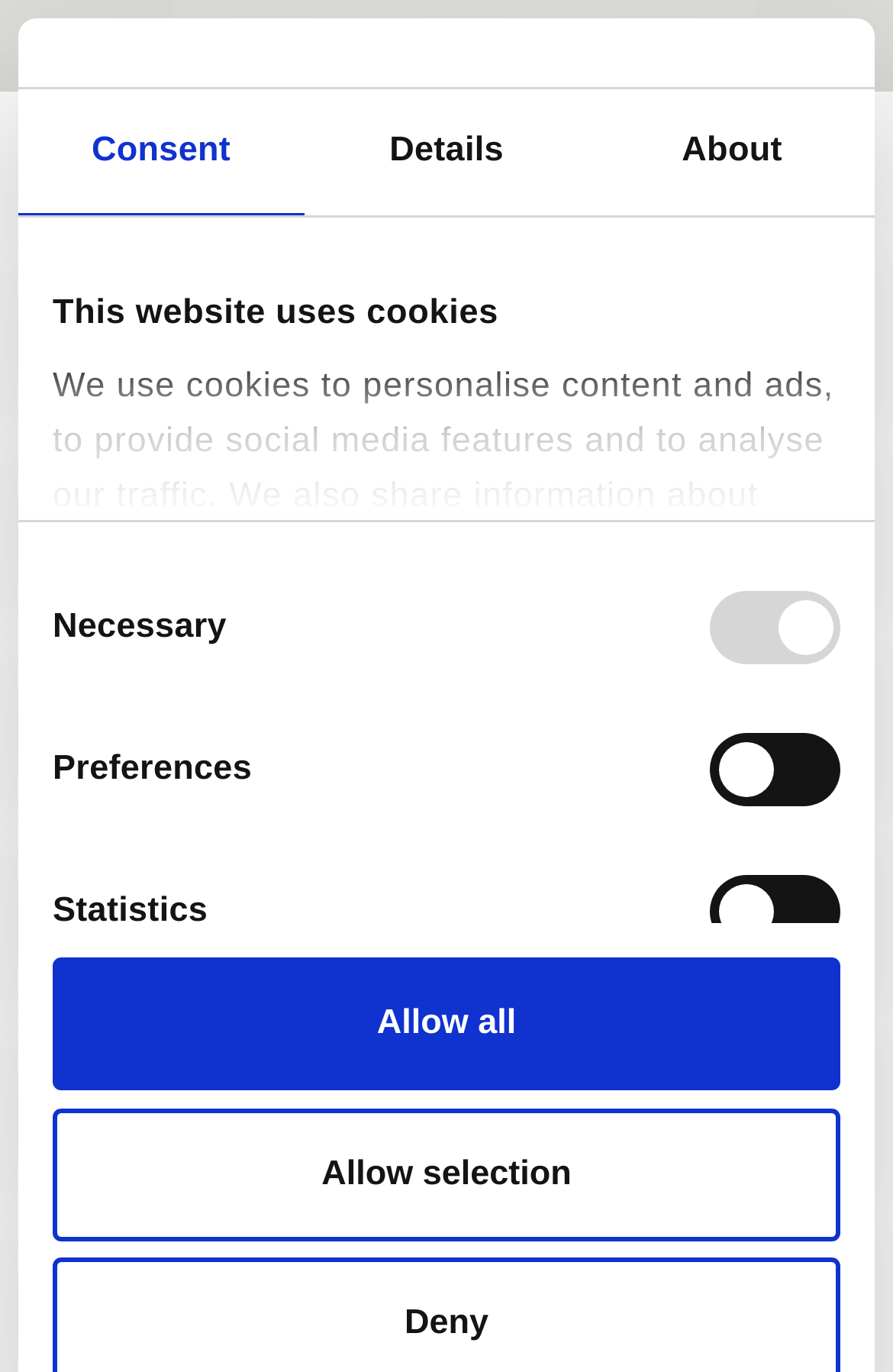Kindly determine the bounding box coordinates of the area that needs to be clicked to fulfill this instruction: "Click the 'Allow selection' button".

[0.059, 0.807, 0.941, 0.904]